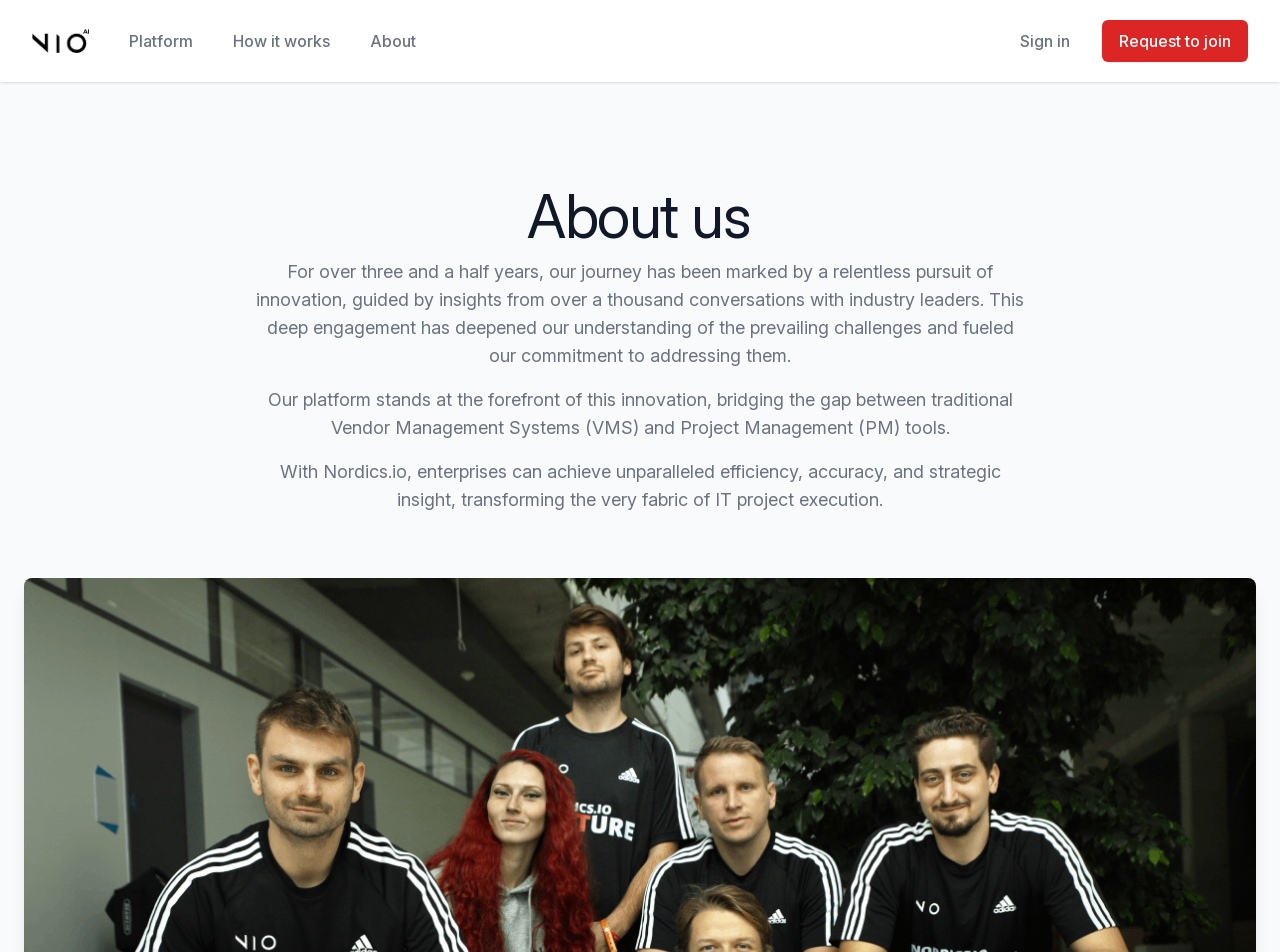What is the relationship between the company and industry leaders?
Based on the content of the image, thoroughly explain and answer the question.

The relationship between the company and industry leaders can be inferred from the text on the webpage. The text mentions 'insights from over a thousand conversations with industry leaders', indicating that the company has had extensive conversations with industry leaders.